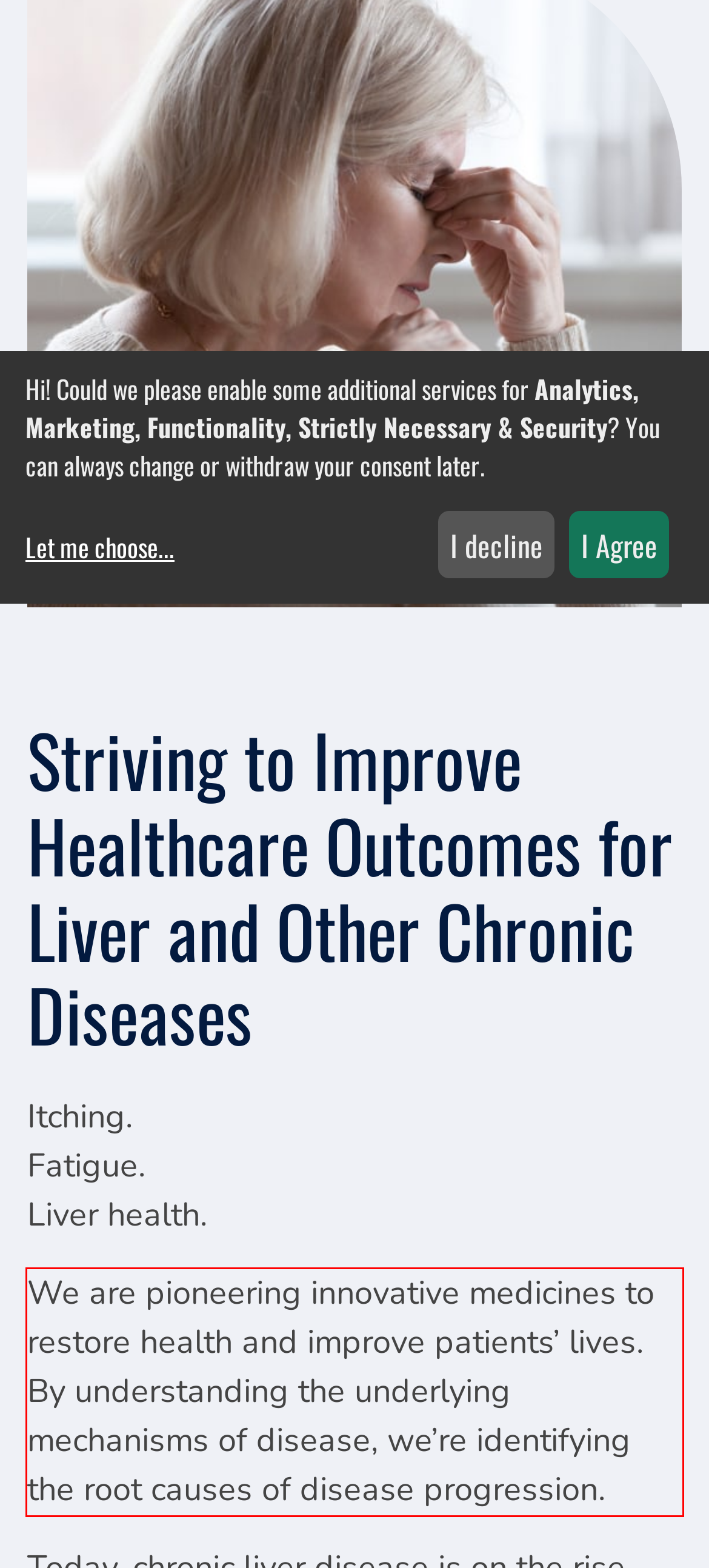Locate the red bounding box in the provided webpage screenshot and use OCR to determine the text content inside it.

We are pioneering innovative medicines to restore health and improve patients’ lives. By understanding the underlying mechanisms of disease, we’re identifying the root causes of disease progression.